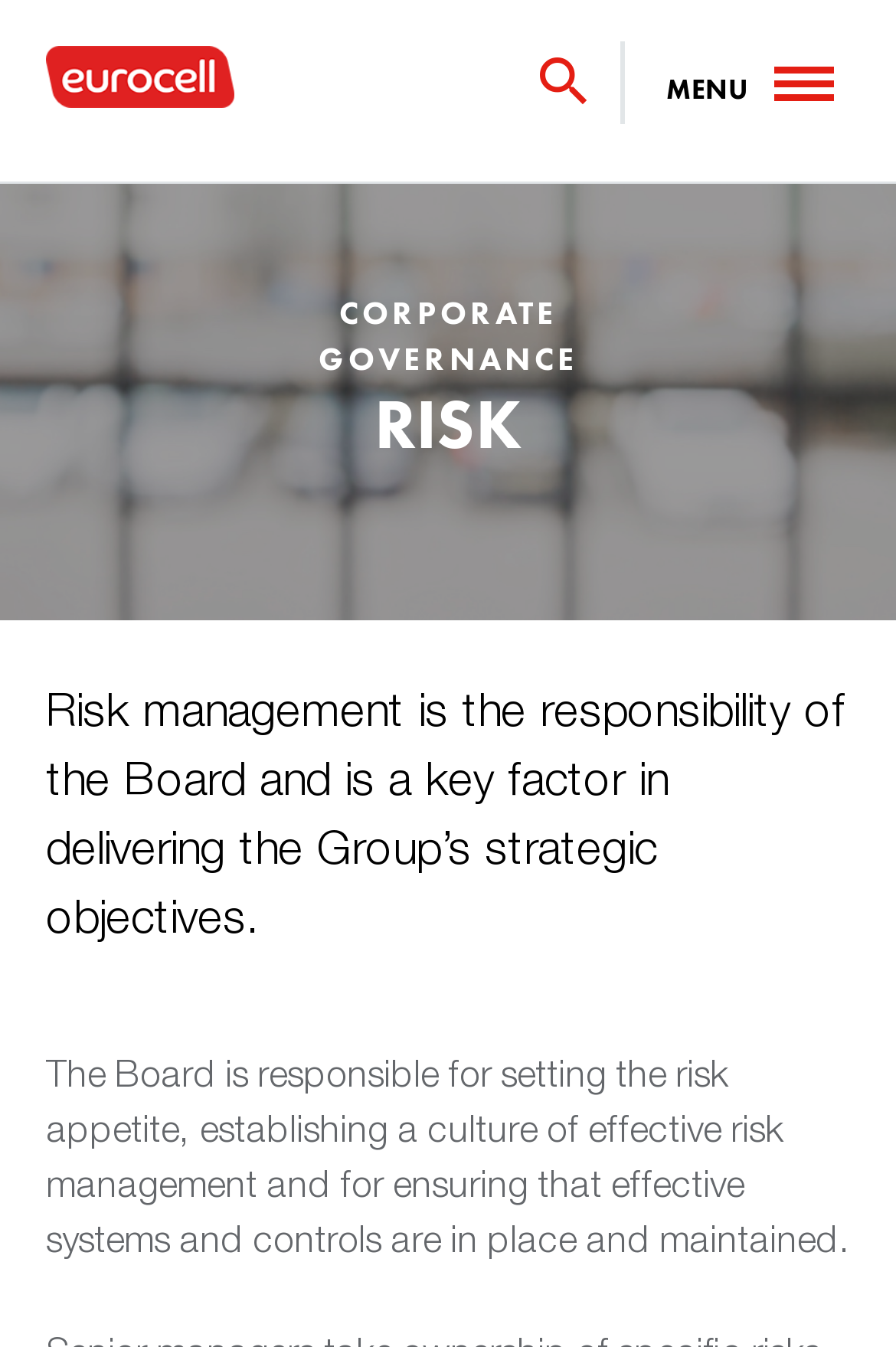What is risk management a key factor in delivering?
Please answer the question as detailed as possible based on the image.

The webpage states that risk management is the responsibility of the Board and is a key factor in delivering the Group's strategic objectives.